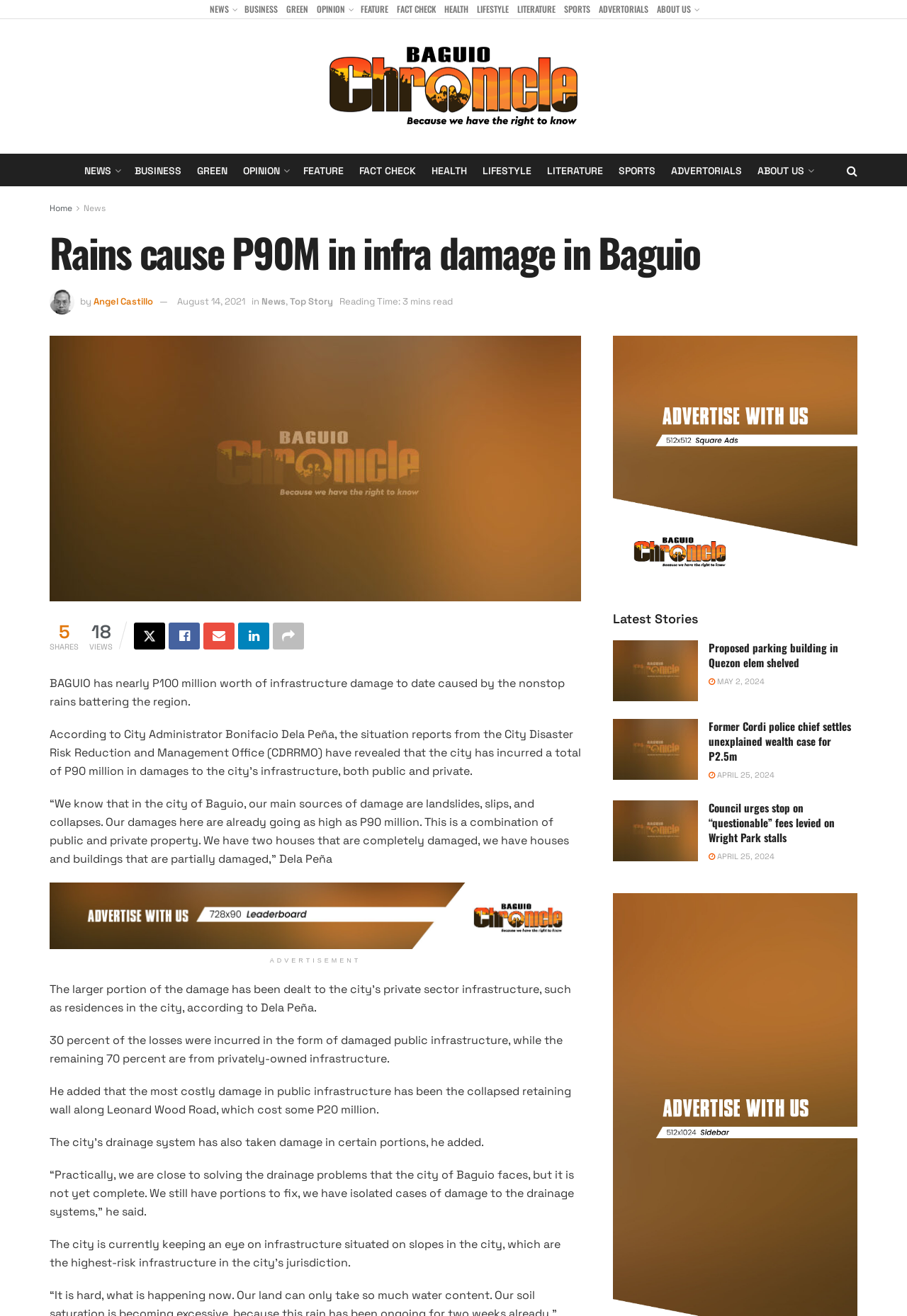Generate a thorough description of the webpage.

This webpage is an online news article from the Baguio Chronicle, with a title "Rains cause P90M in infra damage in Baguio". At the top, there are multiple links to different sections of the website, including NEWS, BUSINESS, GREEN, OPINION, and more. Below these links, there is a logo of the Baguio Chronicle, accompanied by an image.

The main article is divided into several sections. The title of the article is displayed prominently, followed by the author's name, "Angel Castillo", and the date of publication, "August 14, 2021". The article's content is divided into multiple paragraphs, describing the damage caused by nonstop rains in Baguio, including infrastructure damage and losses in the private sector.

On the right side of the article, there are social media sharing links and a section displaying the number of shares and views. Below the article, there is an advertisement. Further down, there is a section titled "Latest Stories", which displays three news articles with their titles, links, and dates of publication.

Throughout the webpage, there are multiple links to other news articles, sections of the website, and social media platforms. The overall layout is organized, with clear headings and concise text, making it easy to navigate and read.